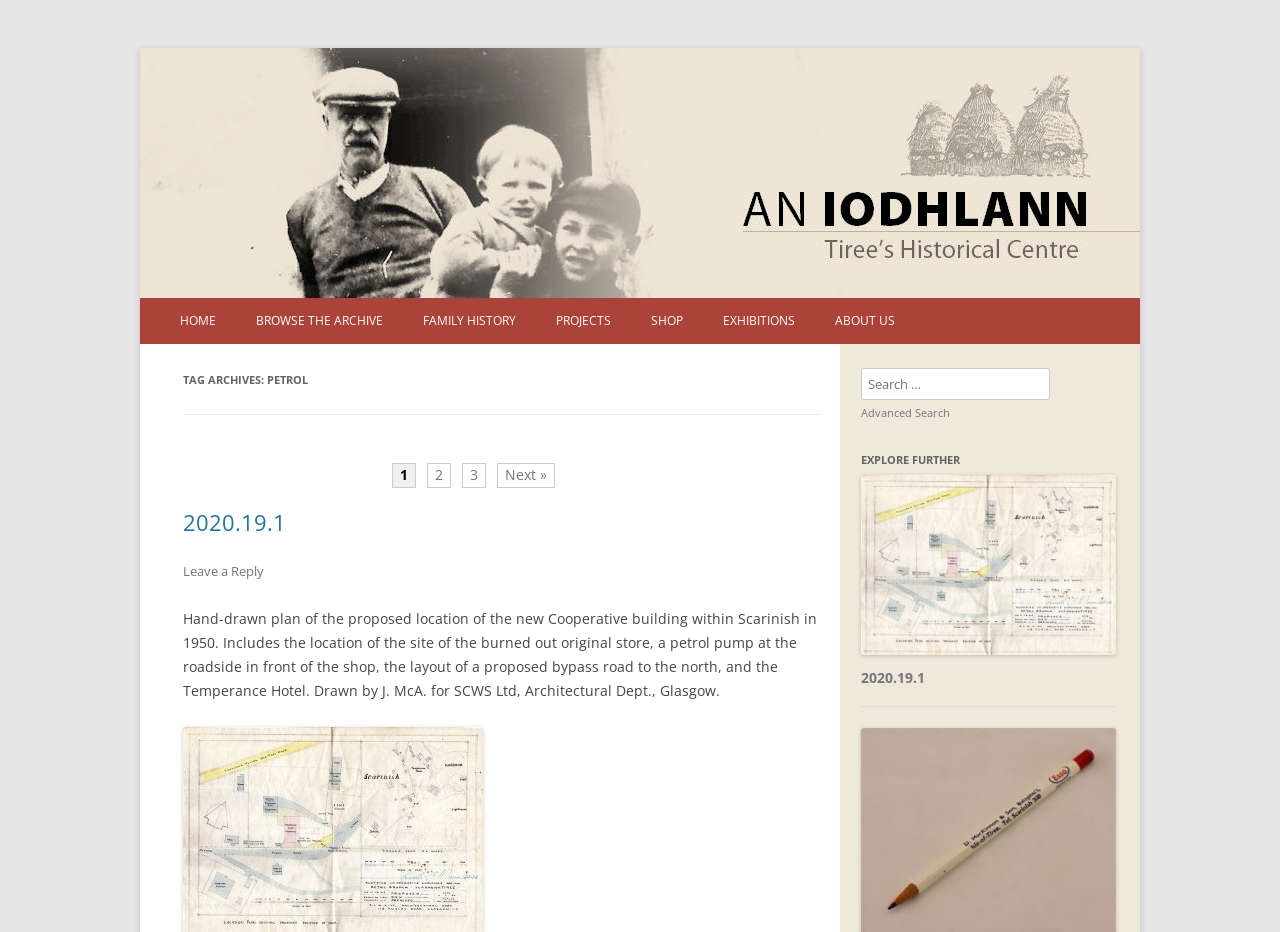What is the topic of the hand-drawn plan described in the article?
Provide a detailed and well-explained answer to the question.

The article describes a hand-drawn plan of the proposed location of the new Cooperative building within Scarinish in 1950. This plan includes the location of the site of the burned out original store, a petrol pump at the roadside in front of the shop, and other features.